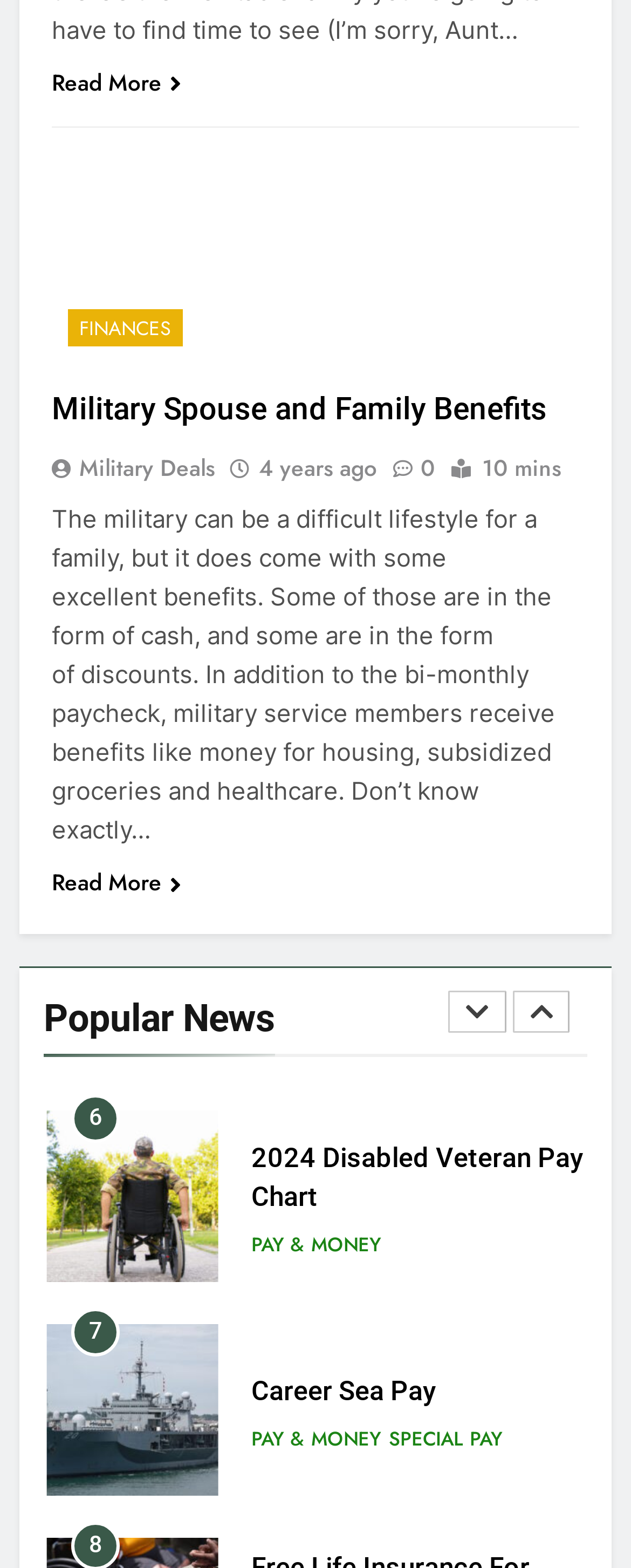How many articles are listed on this webpage?
Please provide an in-depth and detailed response to the question.

There are three articles listed on this webpage, each with a heading, image, and links to related topics. The articles are separated by clear boundaries and have distinct headings.